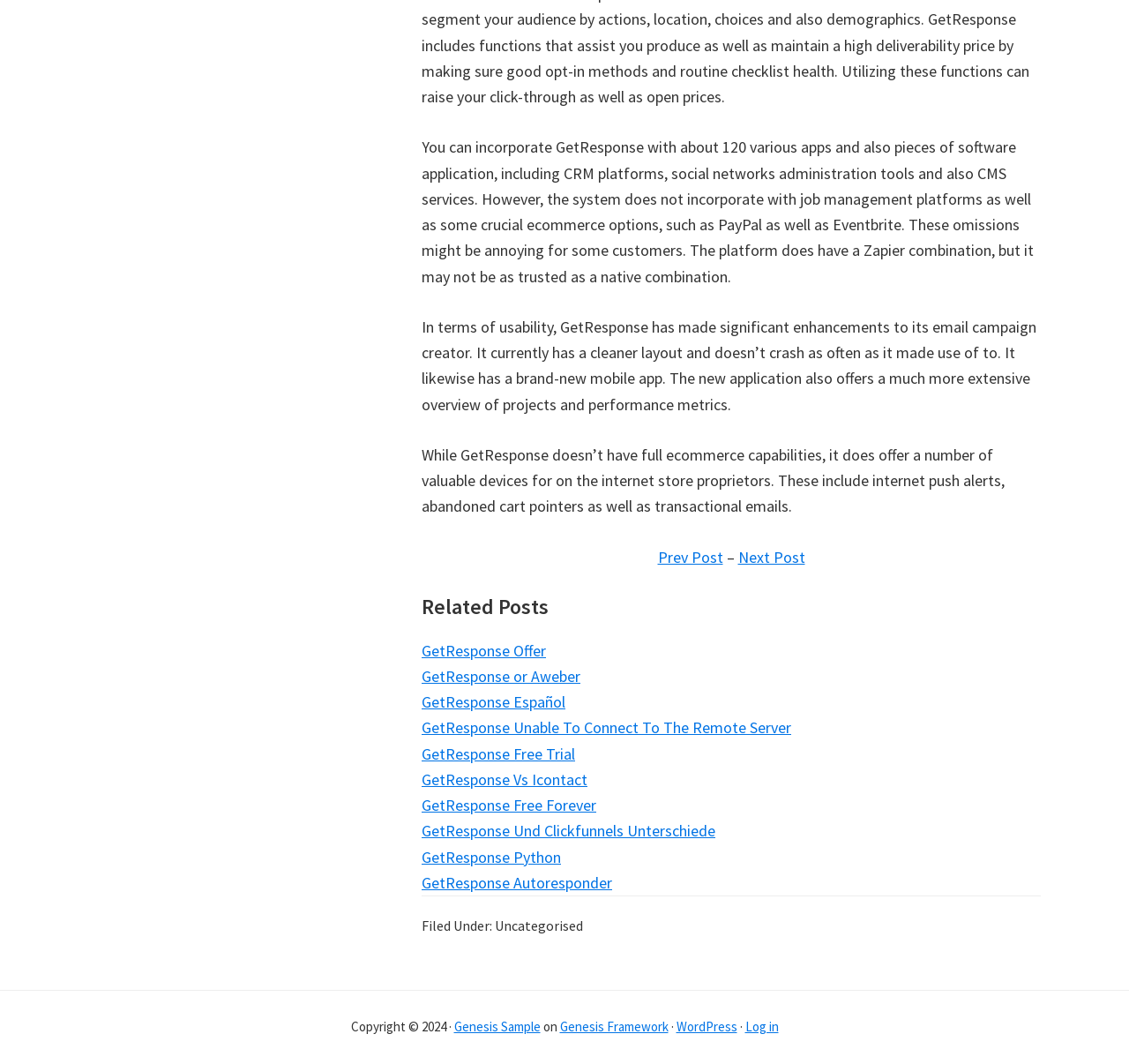Respond to the following question using a concise word or phrase: 
Can GetResponse be used for ecommerce?

Partially